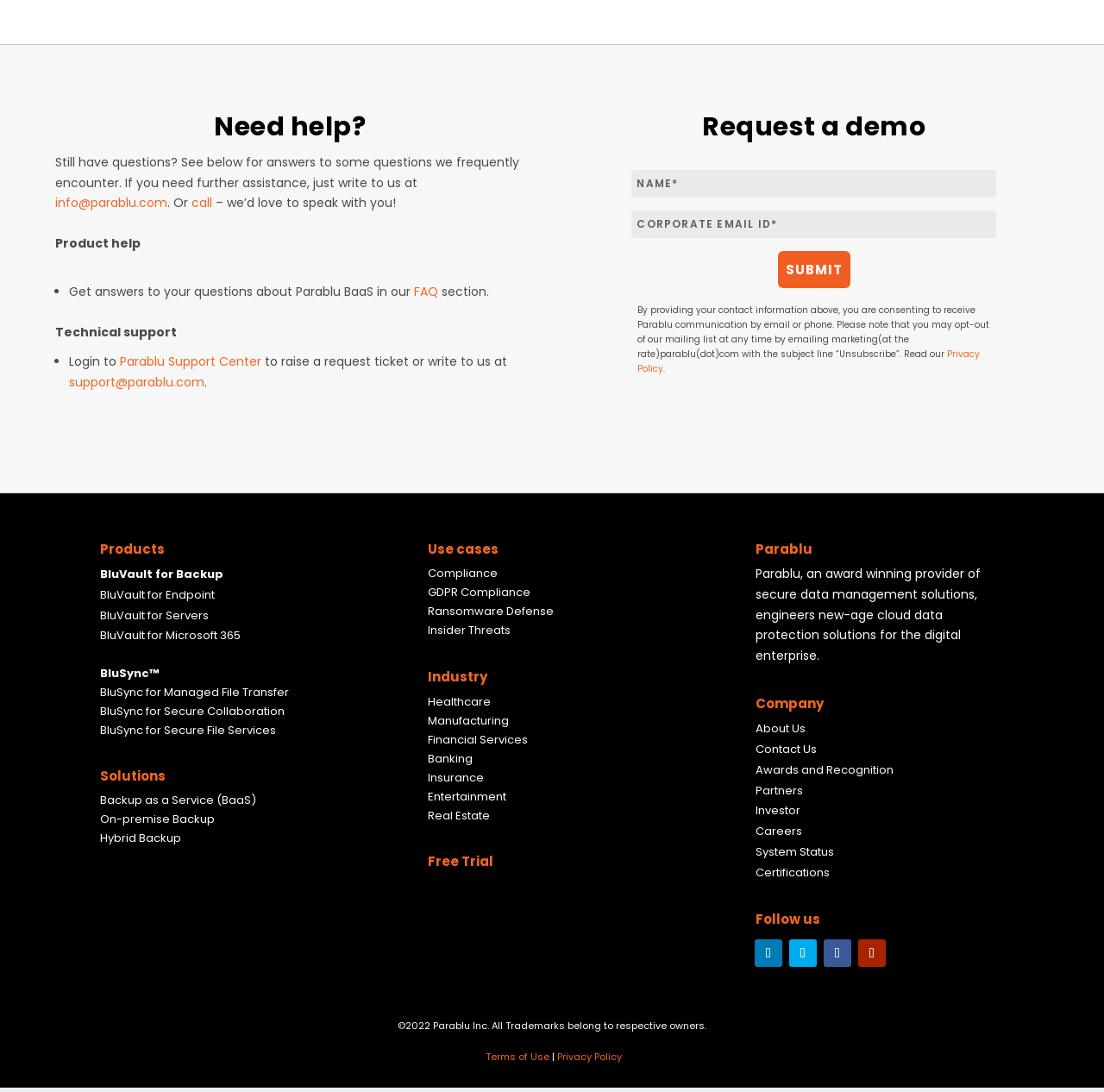Analyze the image and give a detailed response to the question:
What is the purpose of the 'BluVault' product?

The 'BluVault' product seems to be related to backup solutions, as it is mentioned under the 'Products' section of the webpage, along with other products like 'BluSync'.